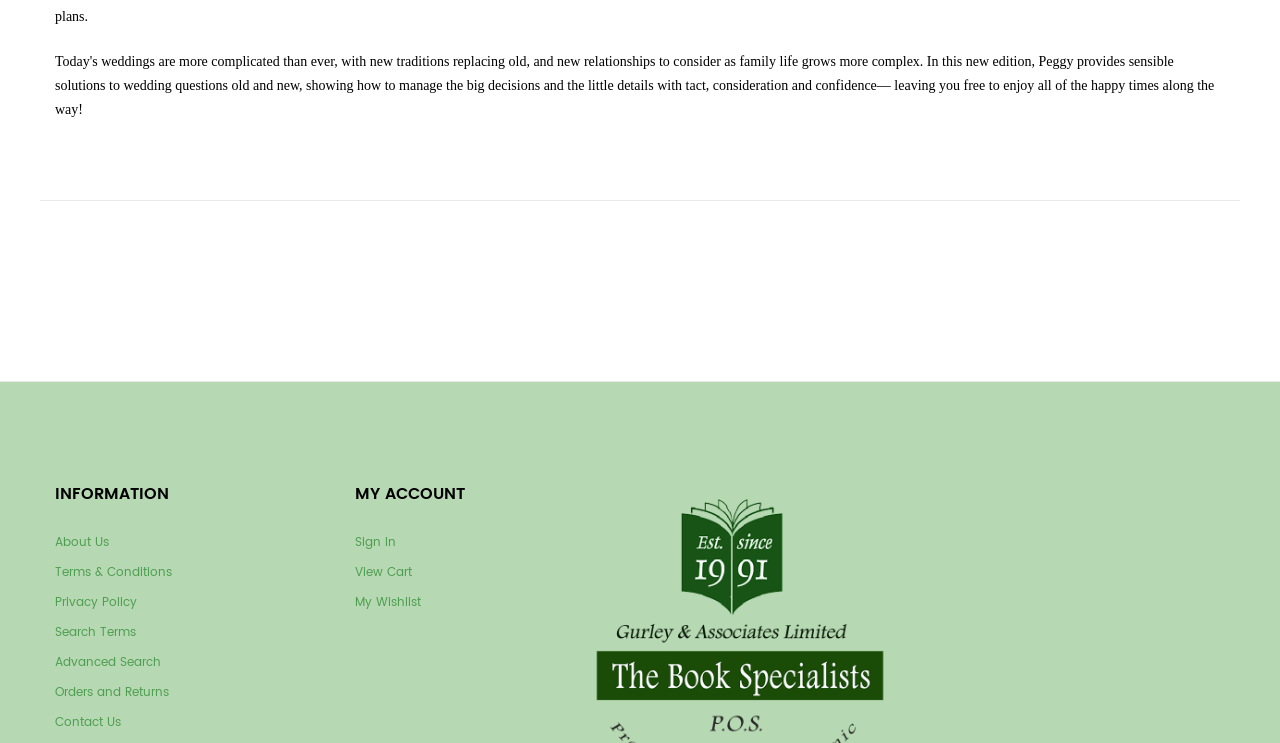What is the first link under the 'INFORMATION' heading?
Look at the image and respond with a single word or a short phrase.

About Us